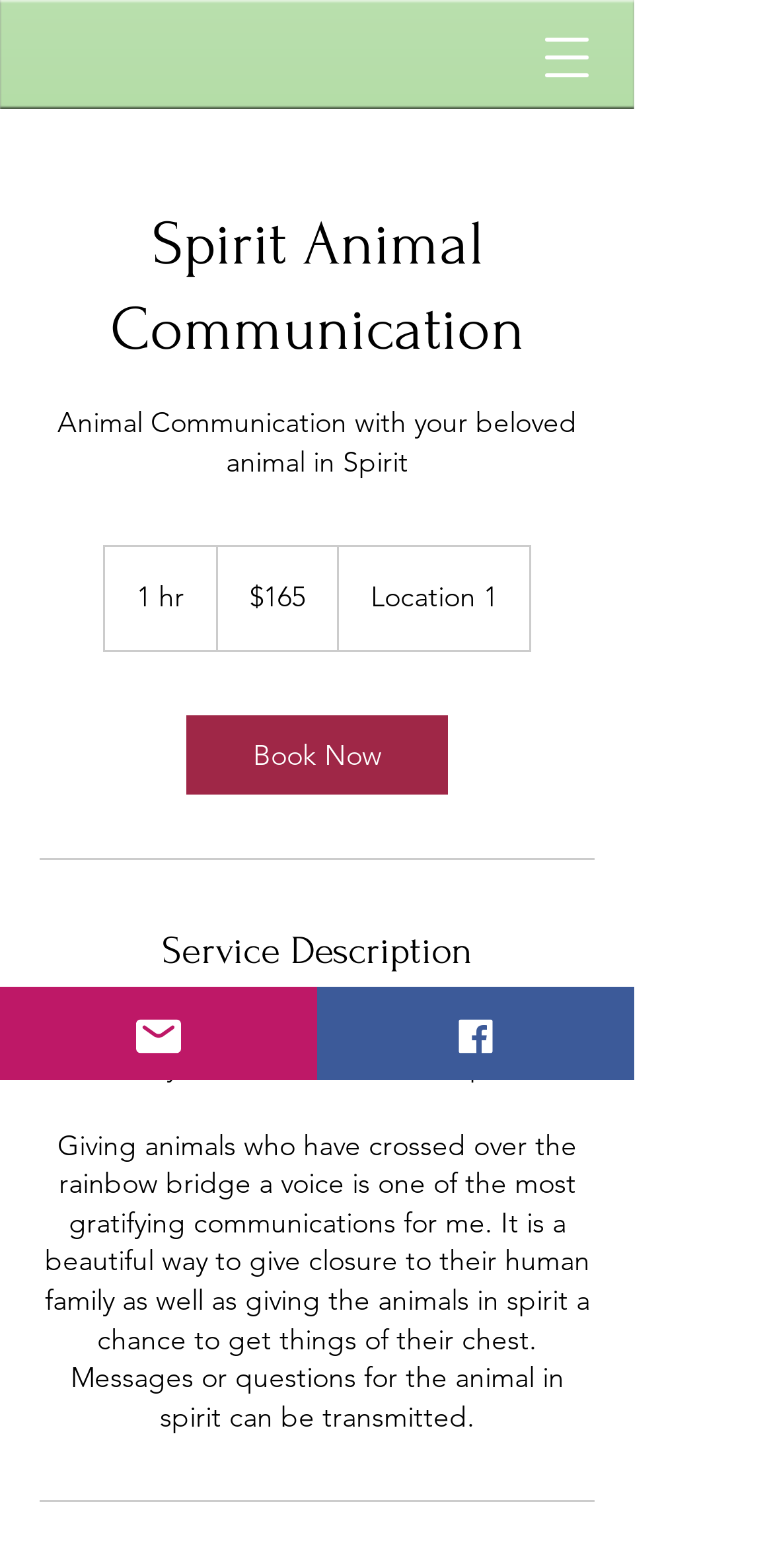What is the purpose of the animal communication service?
Refer to the image and offer an in-depth and detailed answer to the question.

I found the answer by reading the Service Description section which explains that the service gives closure to the human family and allows animals in spirit to communicate their messages or questions.